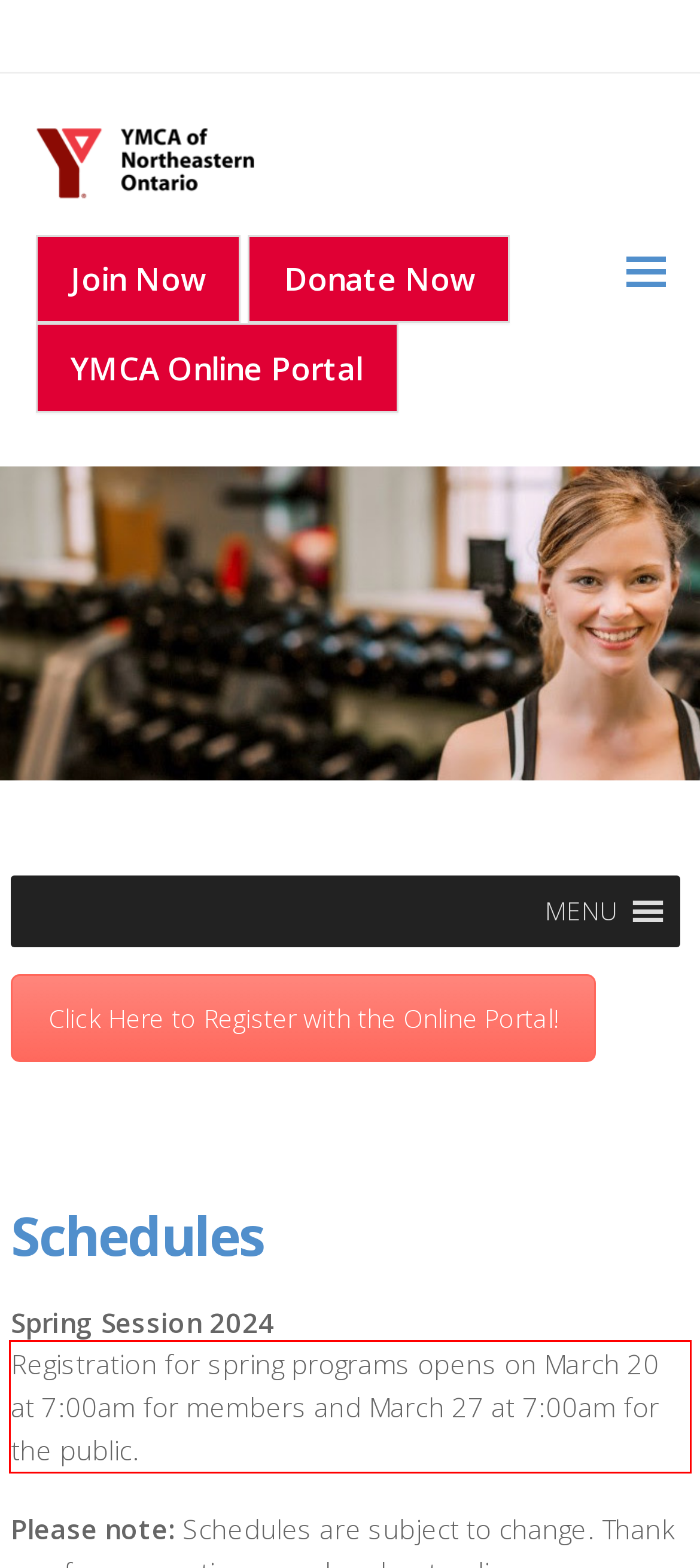Given a webpage screenshot, identify the text inside the red bounding box using OCR and extract it.

Registration for spring programs opens on March 20 at 7:00am for members and March 27 at 7:00am for the public.